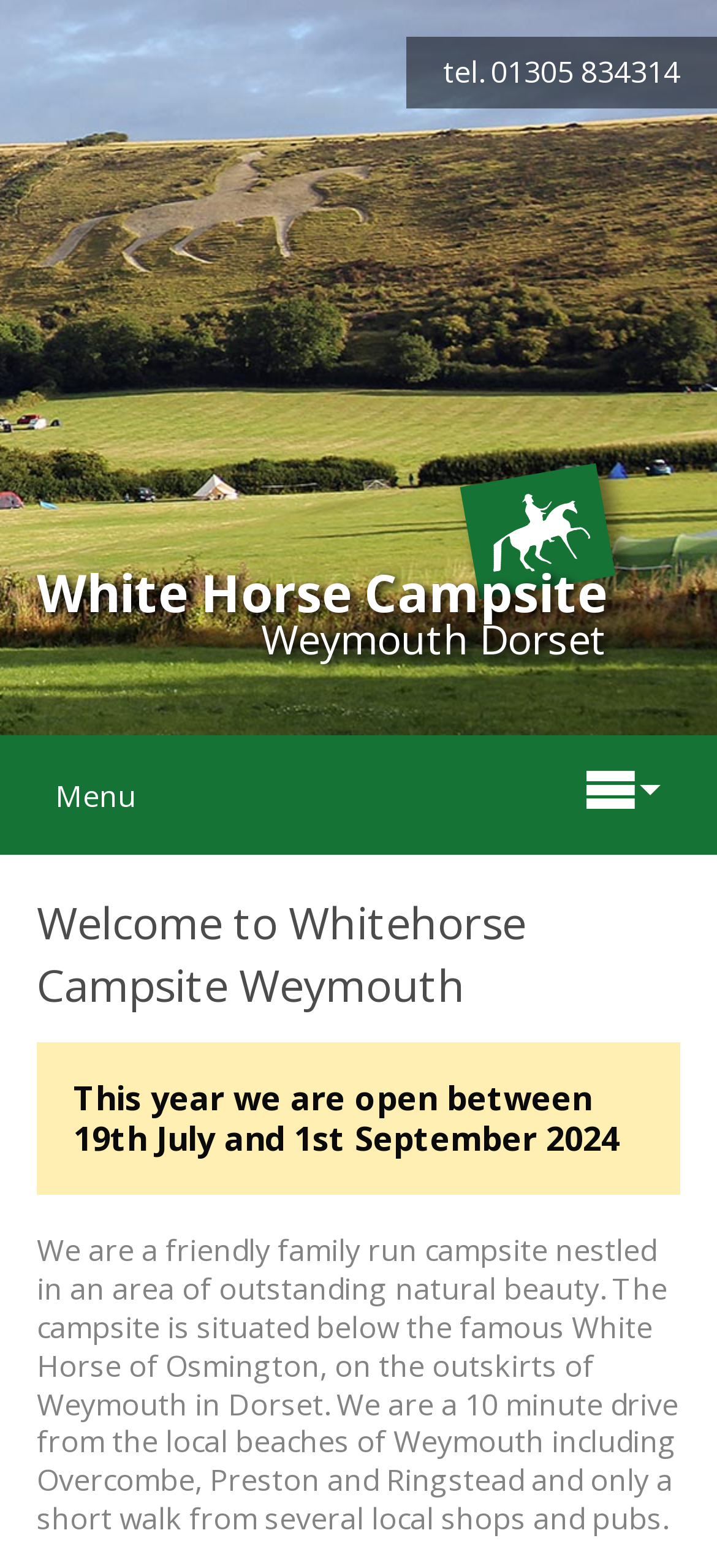Present a detailed account of what is displayed on the webpage.

The webpage is about White Horse Campsite, a family-run campsite located in Weymouth, Dorset. At the top of the page, there is a phone number "tel. 01305 834314" displayed prominently. Below it, the campsite's name "White Horse Campsite" is written in a larger font, accompanied by an image of the campsite on the right side. The image is positioned slightly below the campsite's name.

On the left side of the page, there is a menu link labeled "Menu" with an icon next to it. The menu is not expanded by default. On the opposite side of the menu link, there is another link with an icon, but it does not have a text label.

The main content of the page starts with a heading "Welcome to Whitehorse Campsite Weymouth" followed by a paragraph of text that provides information about the campsite's operating dates and a brief description of its location and surroundings. The text is divided into two sections, with the first section mentioning the campsite's operating dates and the second section providing more details about the campsite's location and amenities.

Overall, the webpage has a simple and clean layout, with a focus on providing essential information about the campsite.